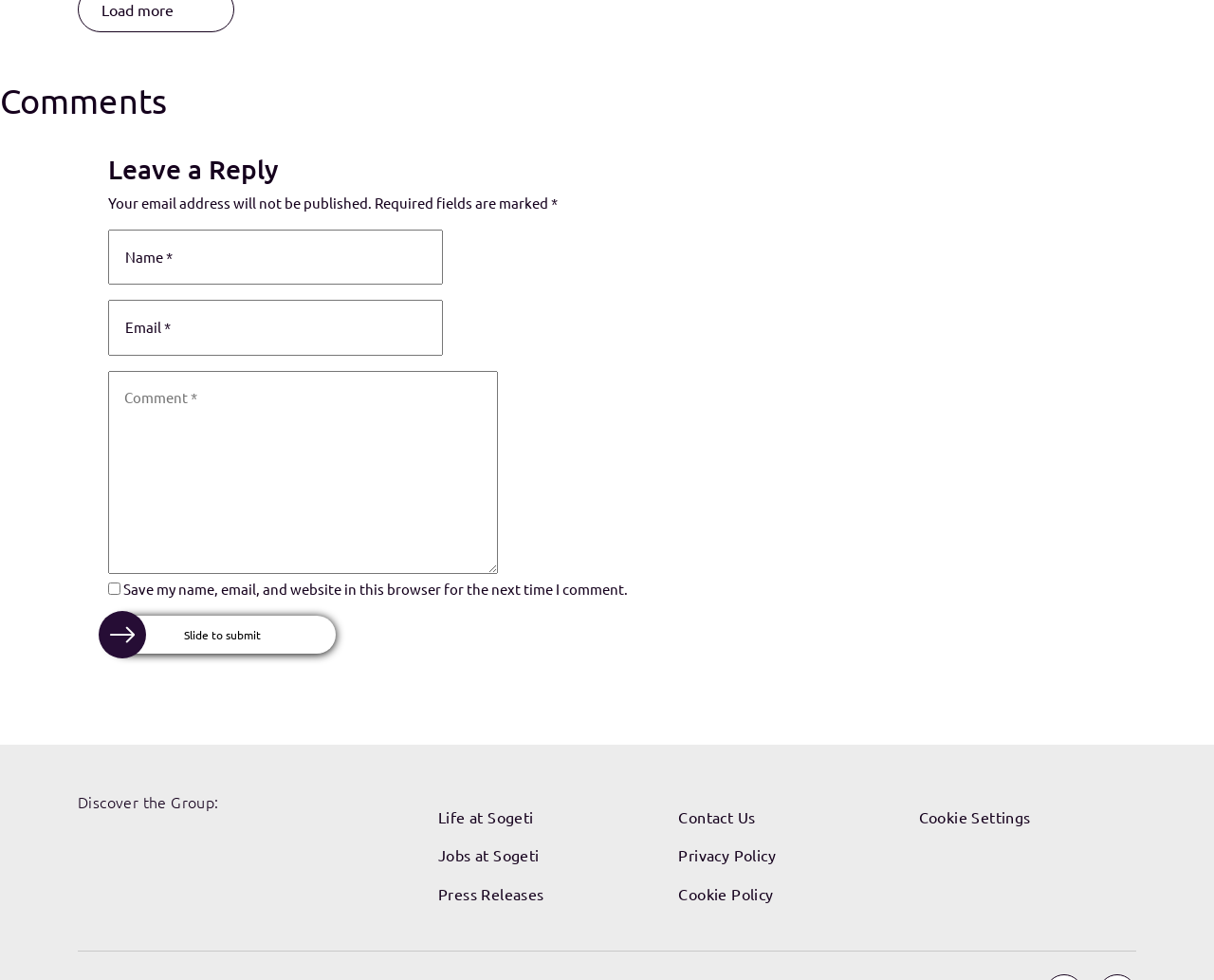How many links are present in the footer?
Answer the question with as much detail as you can, using the image as a reference.

The footer section of the webpage contains links to various pages such as 'Sogeti Labs', 'Life at Sogeti', 'Jobs at Sogeti', 'Press Releases', 'Contact Us', 'Privacy Policy', 'Cookie Policy', and 'Cookie Settings'. Therefore, there are 8 links present in the footer.